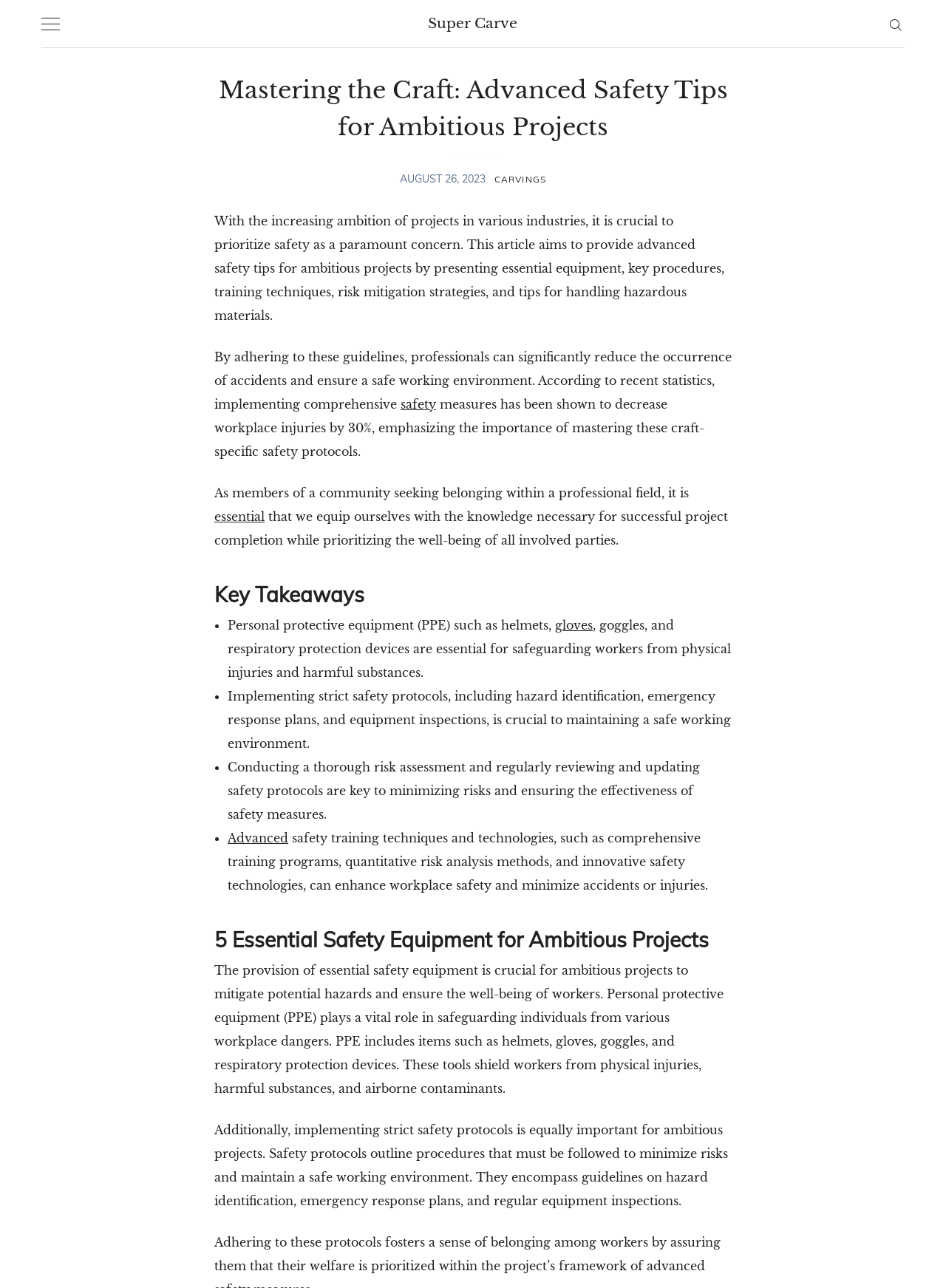What is the importance of prioritizing safety in projects?
Refer to the screenshot and deliver a thorough answer to the question presented.

According to the article, prioritizing safety in projects is crucial to reduce the occurrence of accidents and ensure a safe working environment. This is emphasized by the statistic that implementing comprehensive safety measures has been shown to decrease workplace injuries by 30%.